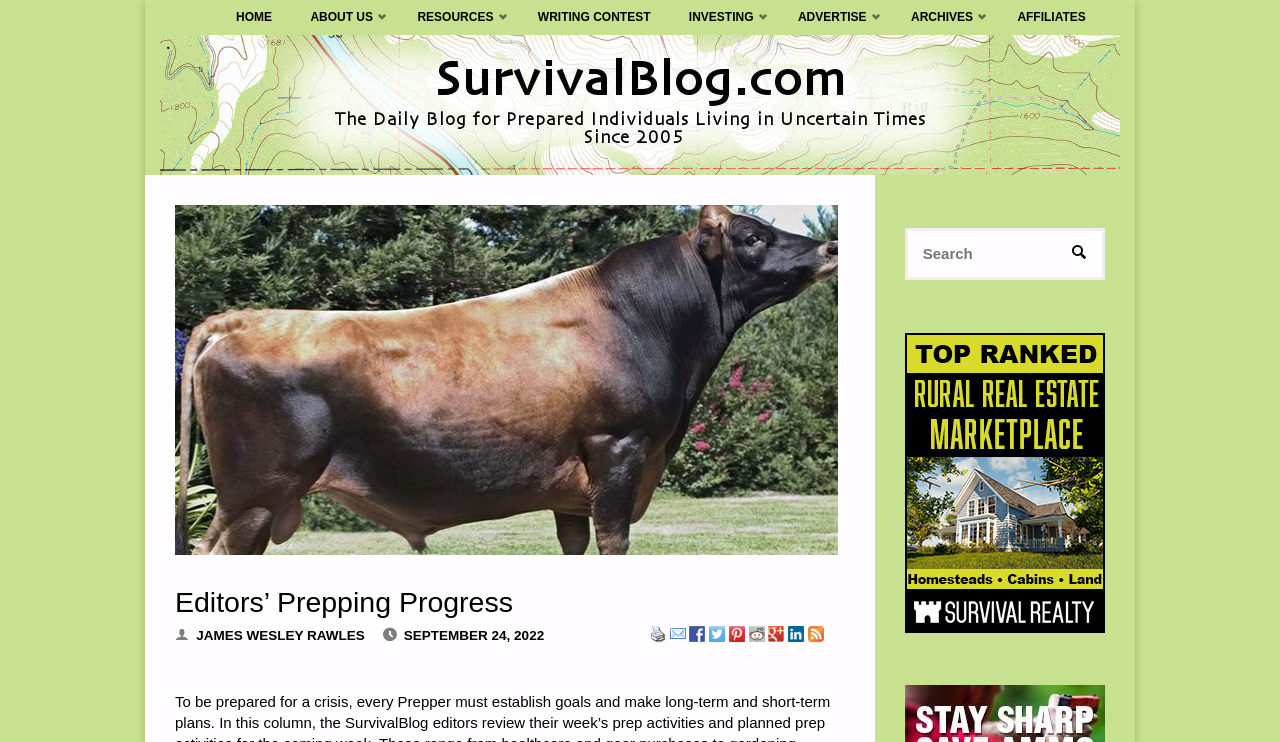Identify the bounding box coordinates of the area you need to click to perform the following instruction: "Click on the HOME link".

[0.169, 0.0, 0.227, 0.047]